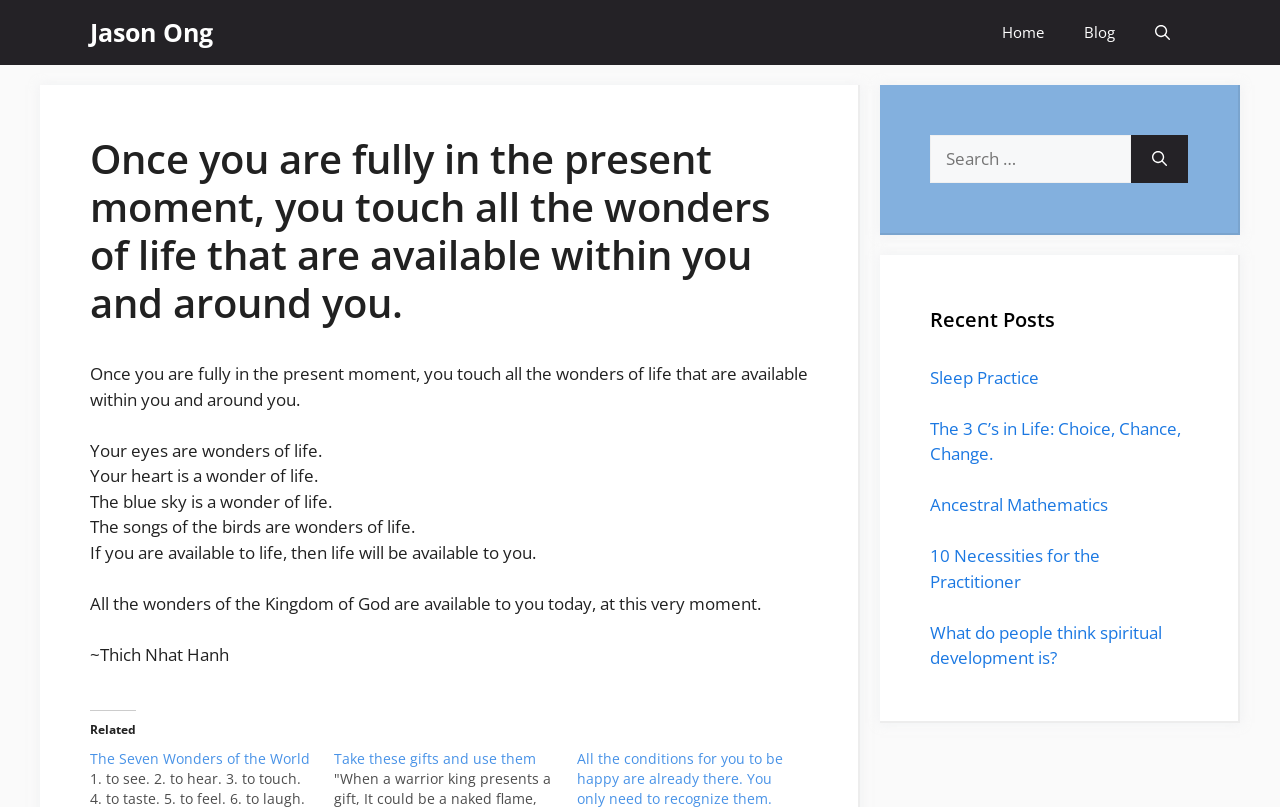What is the first wonder of life mentioned?
Please provide a single word or phrase as your answer based on the image.

Your eyes